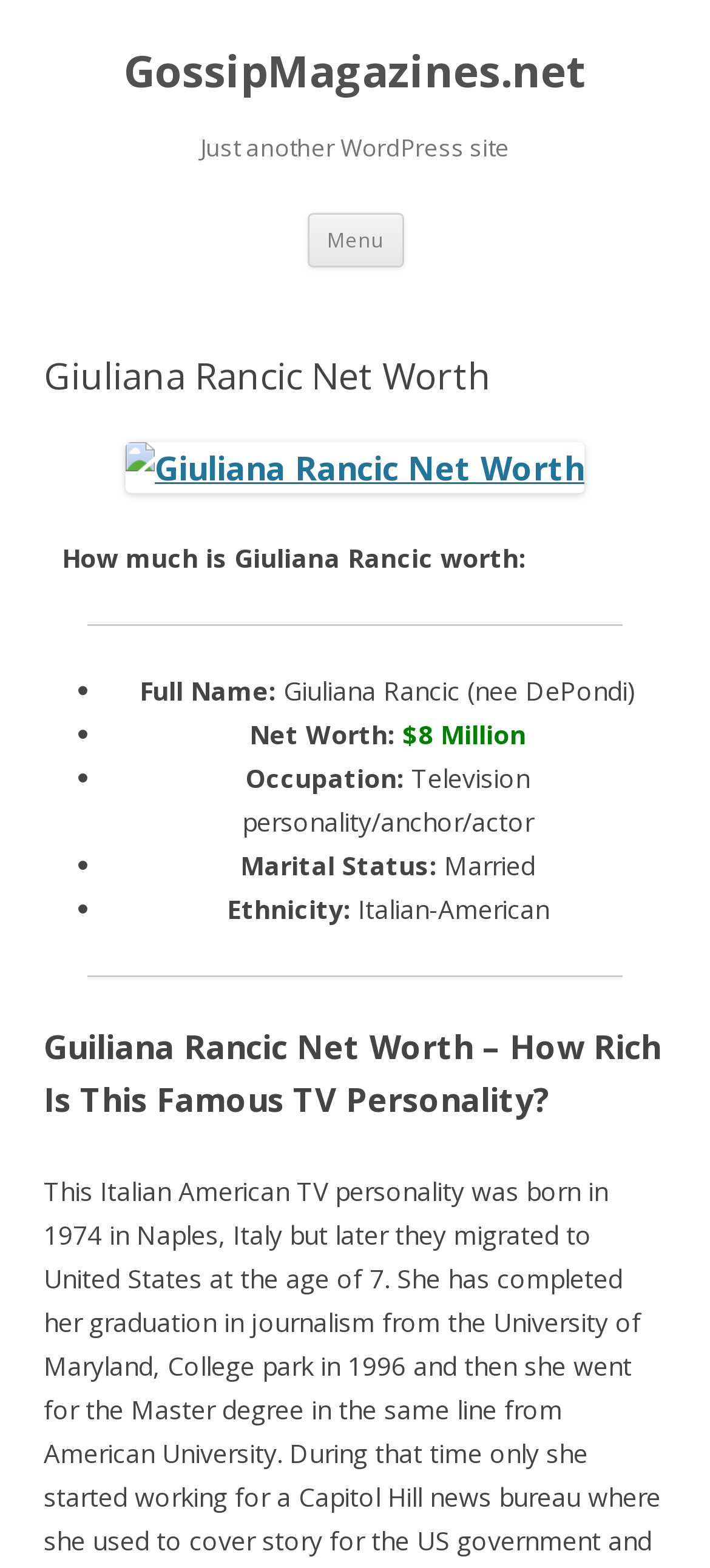What is Giuliana Rancic's occupation?
Examine the image and give a concise answer in one word or a short phrase.

Television personality/anchor/actor